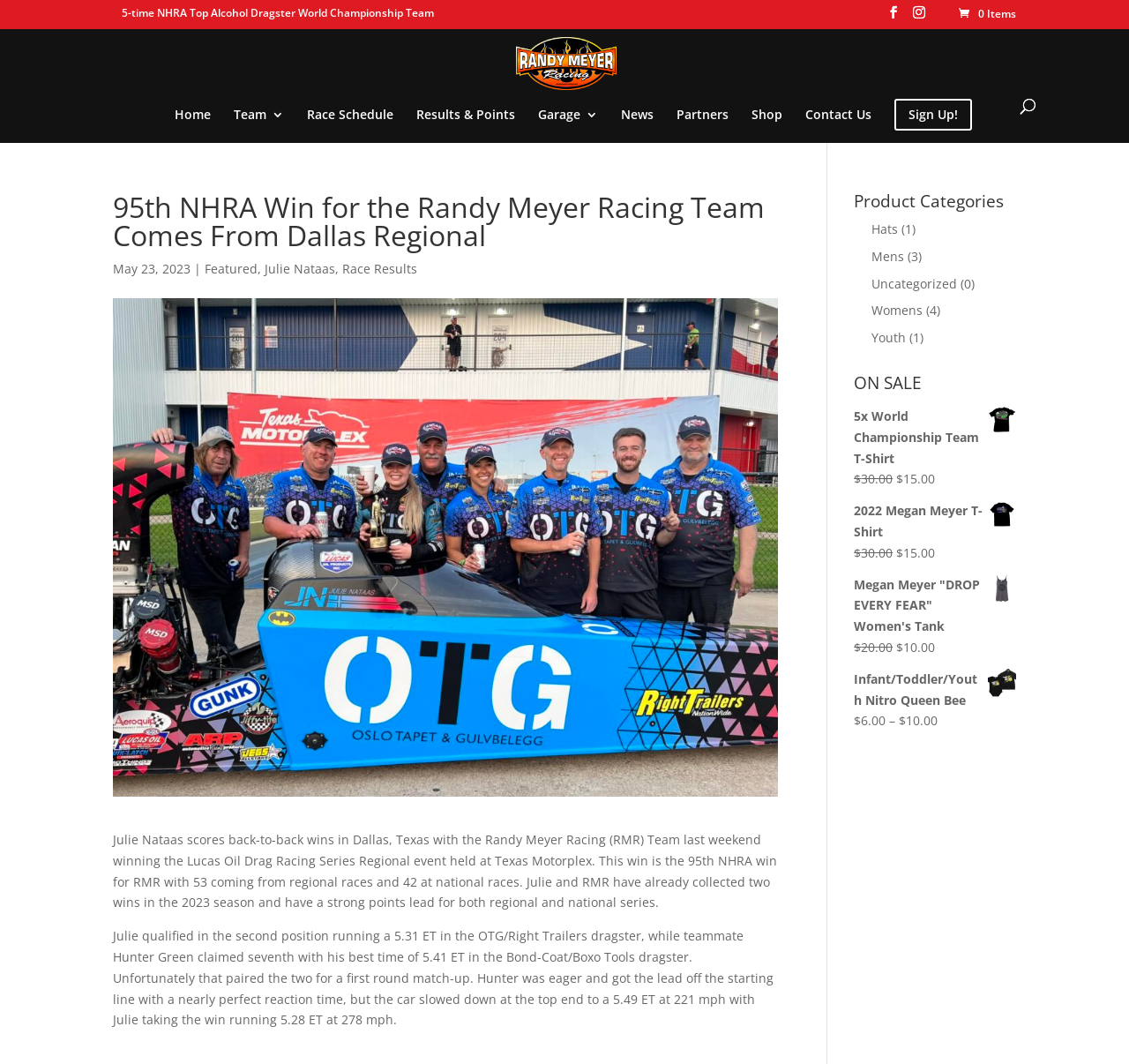What is the current price of the 5x World Championship Team T-Shirt?
Please provide a comprehensive and detailed answer to the question.

The current price of the 5x World Championship Team T-Shirt can be found in the text 'Current price is: $15.00.' with a bounding box of [0.828, 0.441, 0.868, 0.516].